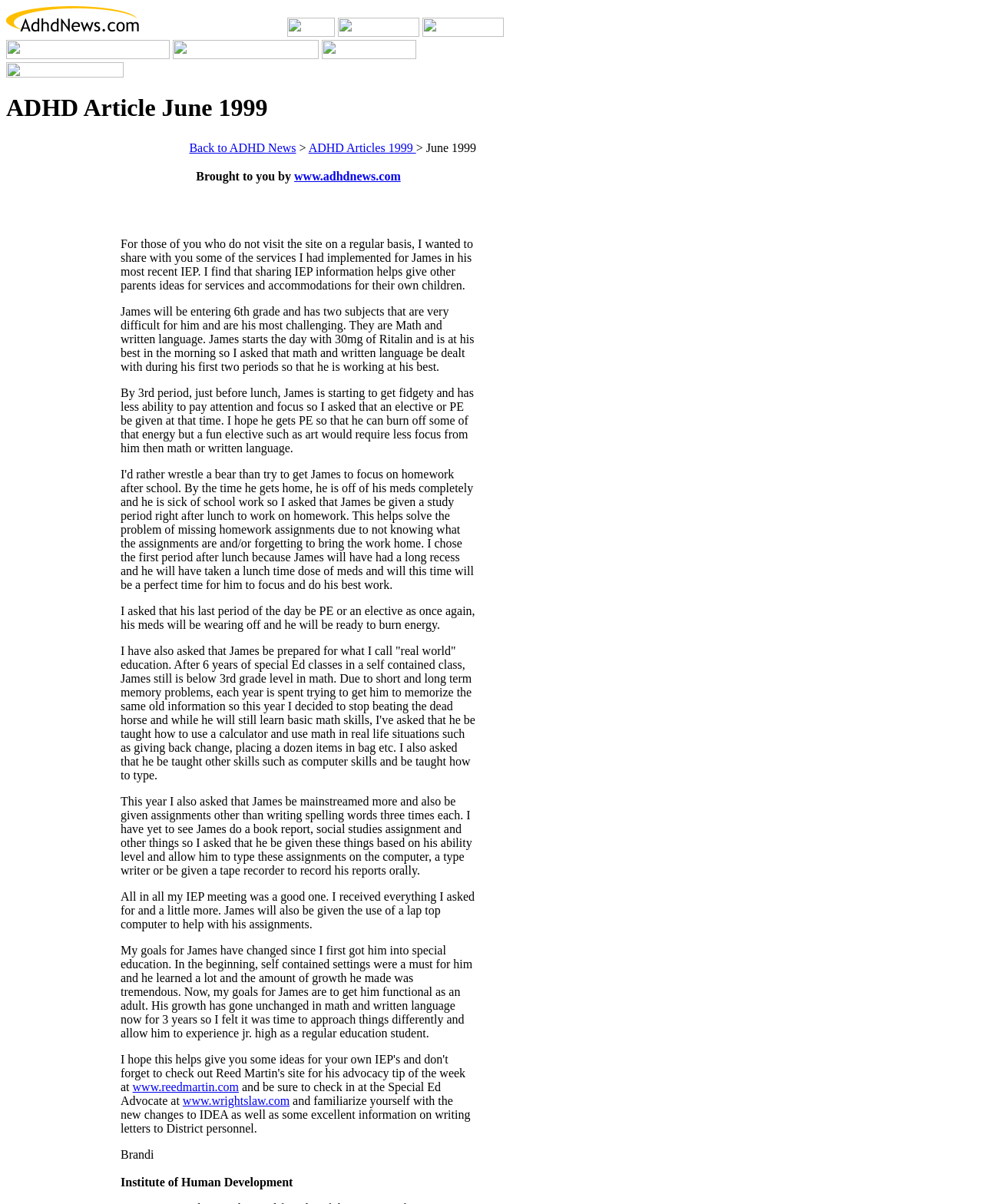Based on the element description, predict the bounding box coordinates (top-left x, top-left y, bottom-right x, bottom-right y) for the UI element in the screenshot: parent_node: ADHD Article June 1999

[0.176, 0.04, 0.324, 0.051]